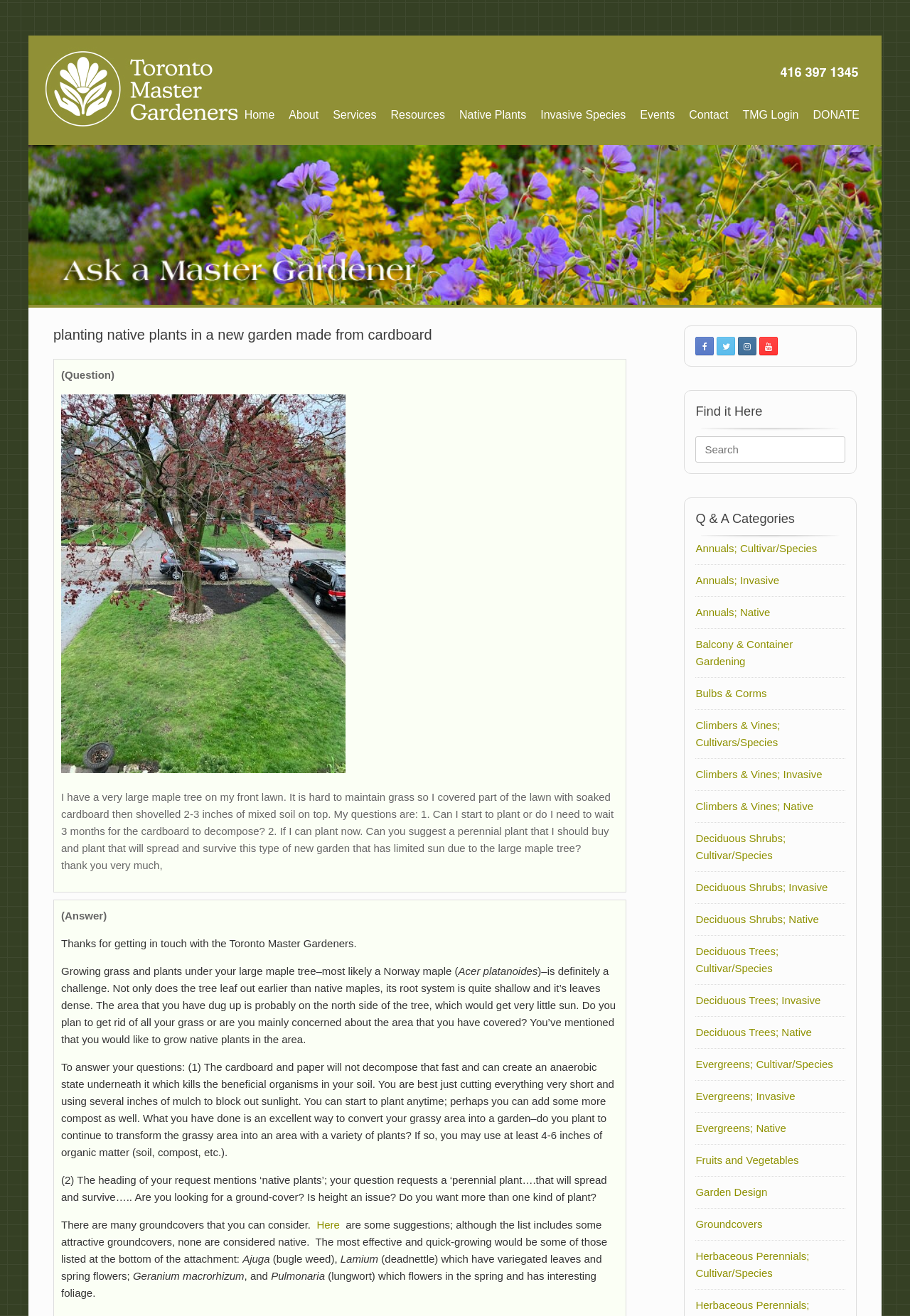What type of plants are suggested as groundcovers?
Using the image, respond with a single word or phrase.

Ajuga, Lamium, Geranium macrorhizum, and Pulmonaria